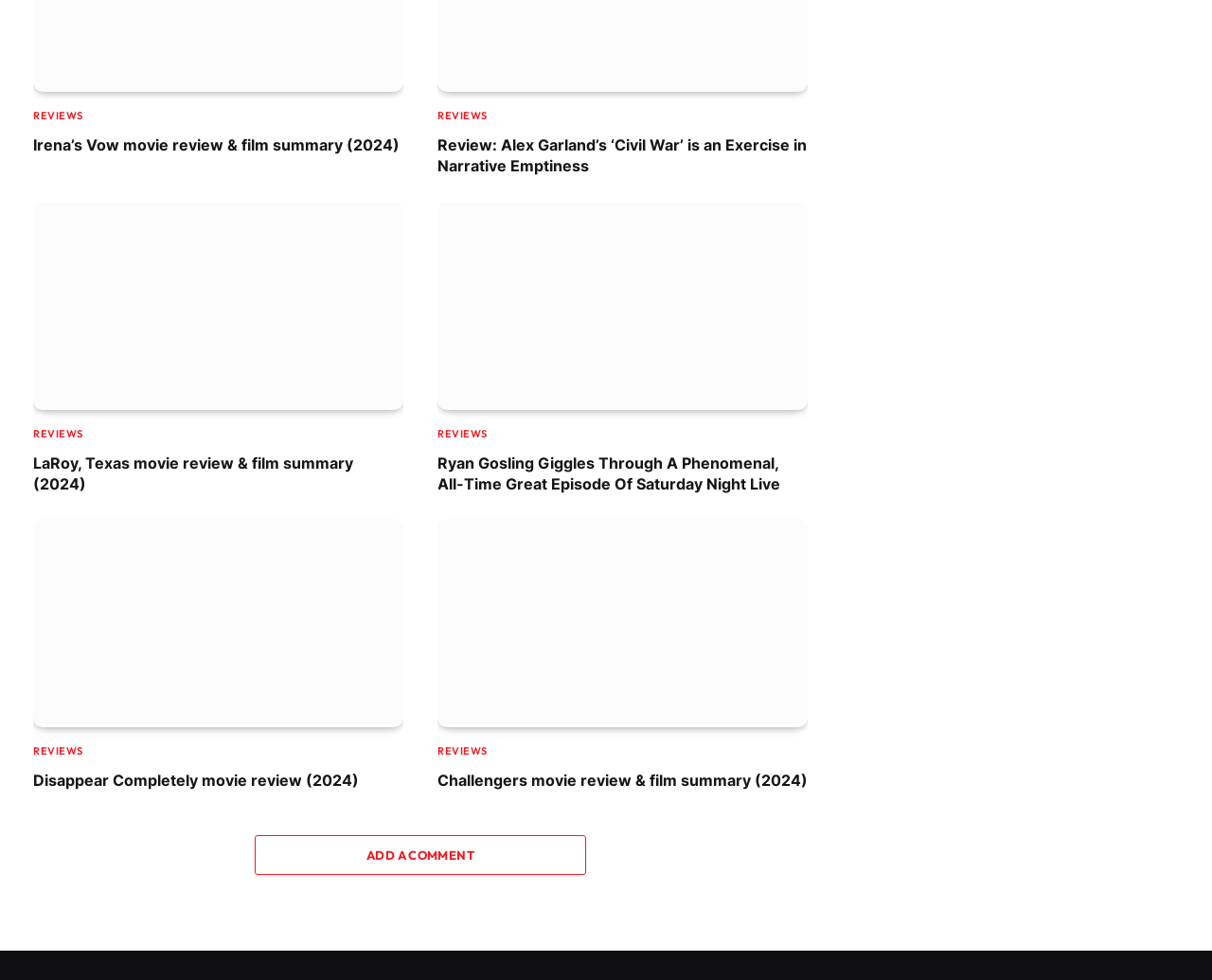Please determine the bounding box coordinates for the UI element described here. Use the format (top-left x, top-left y, bottom-right x, bottom-right y) with values bounded between 0 and 1: Add A Comment

[0.21, 0.852, 0.484, 0.893]